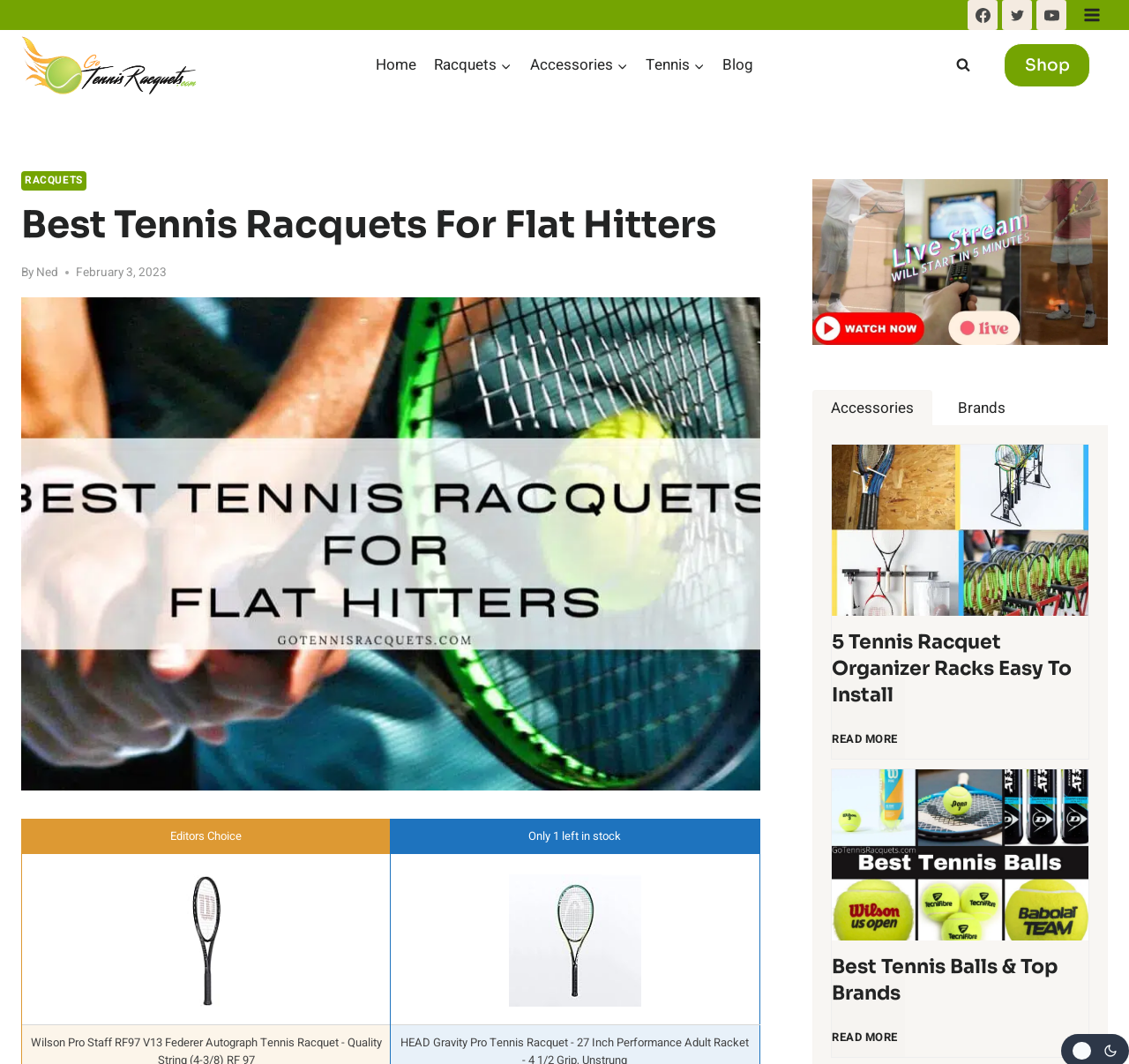Extract the main headline from the webpage and generate its text.

Best Tennis Racquets For Flat Hitters